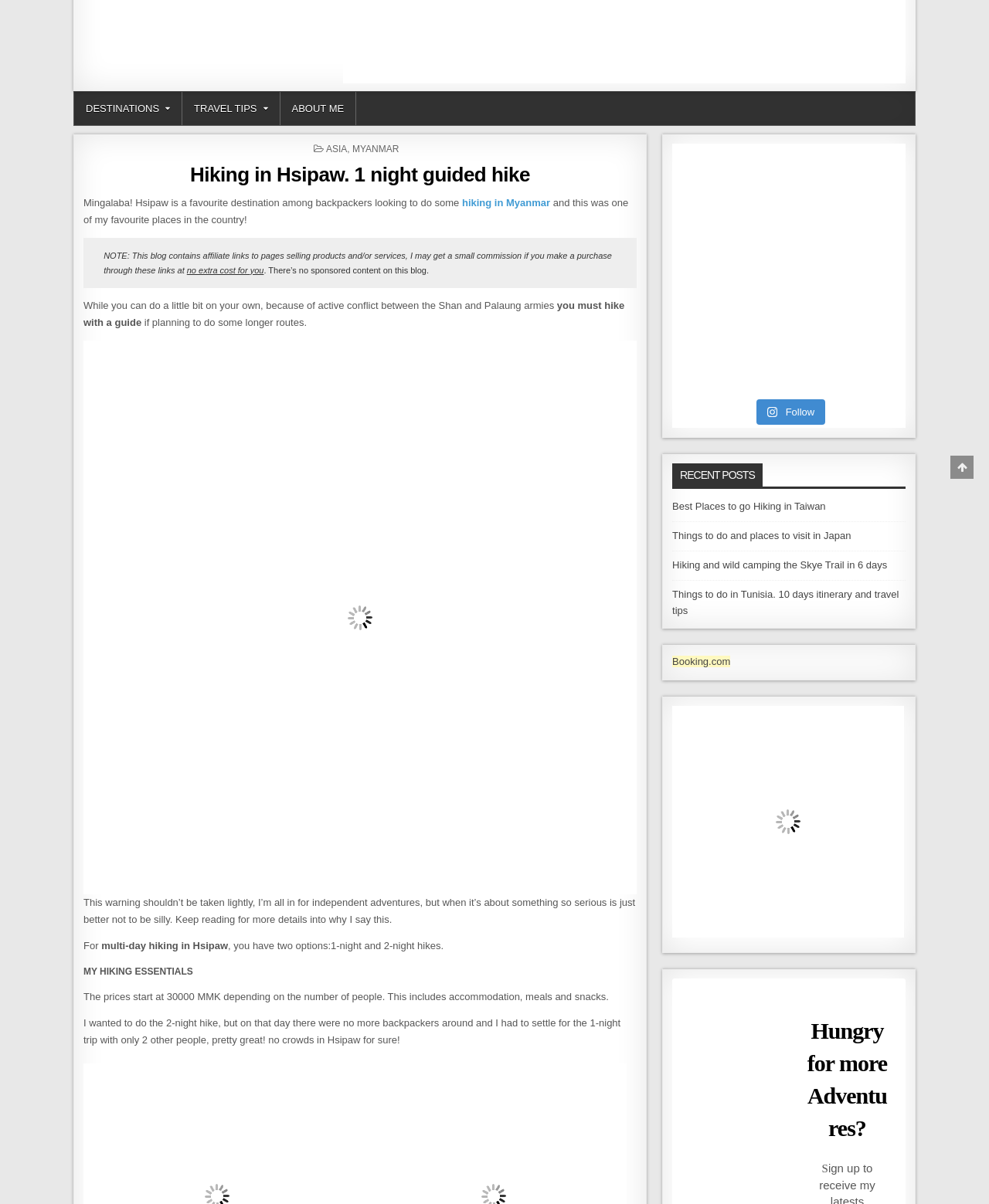Find the bounding box coordinates corresponding to the UI element with the description: "Myanmar". The coordinates should be formatted as [left, top, right, bottom], with values as floats between 0 and 1.

[0.356, 0.119, 0.403, 0.128]